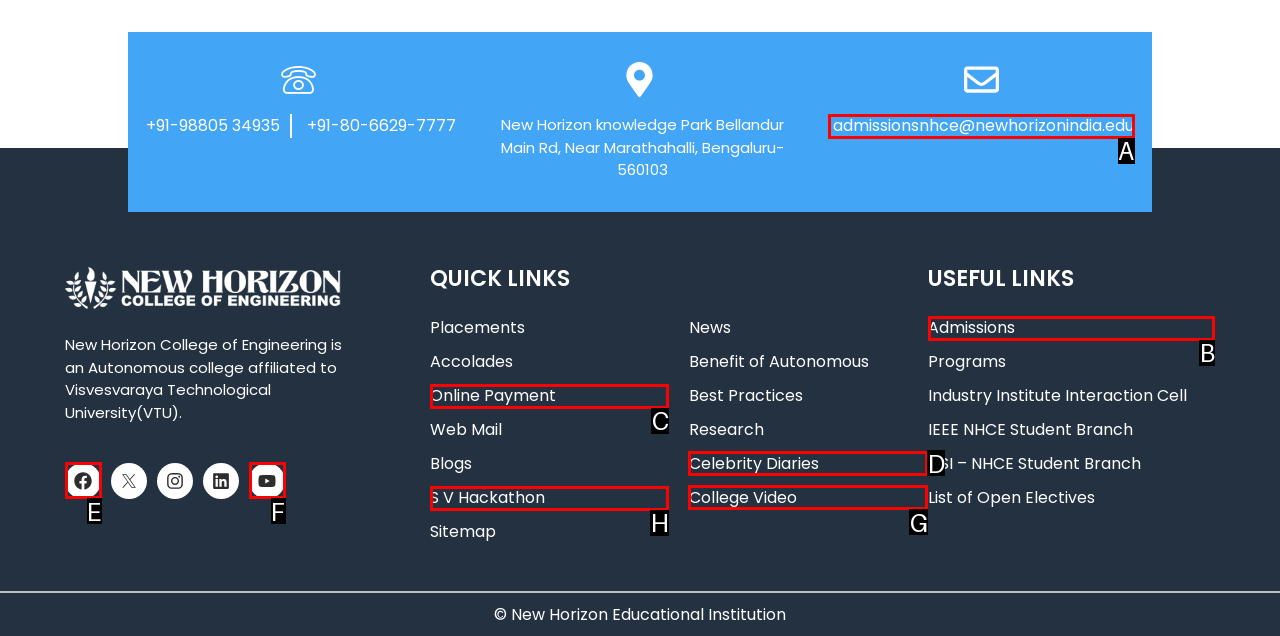Which UI element's letter should be clicked to achieve the task: View Admissions
Provide the letter of the correct choice directly.

B